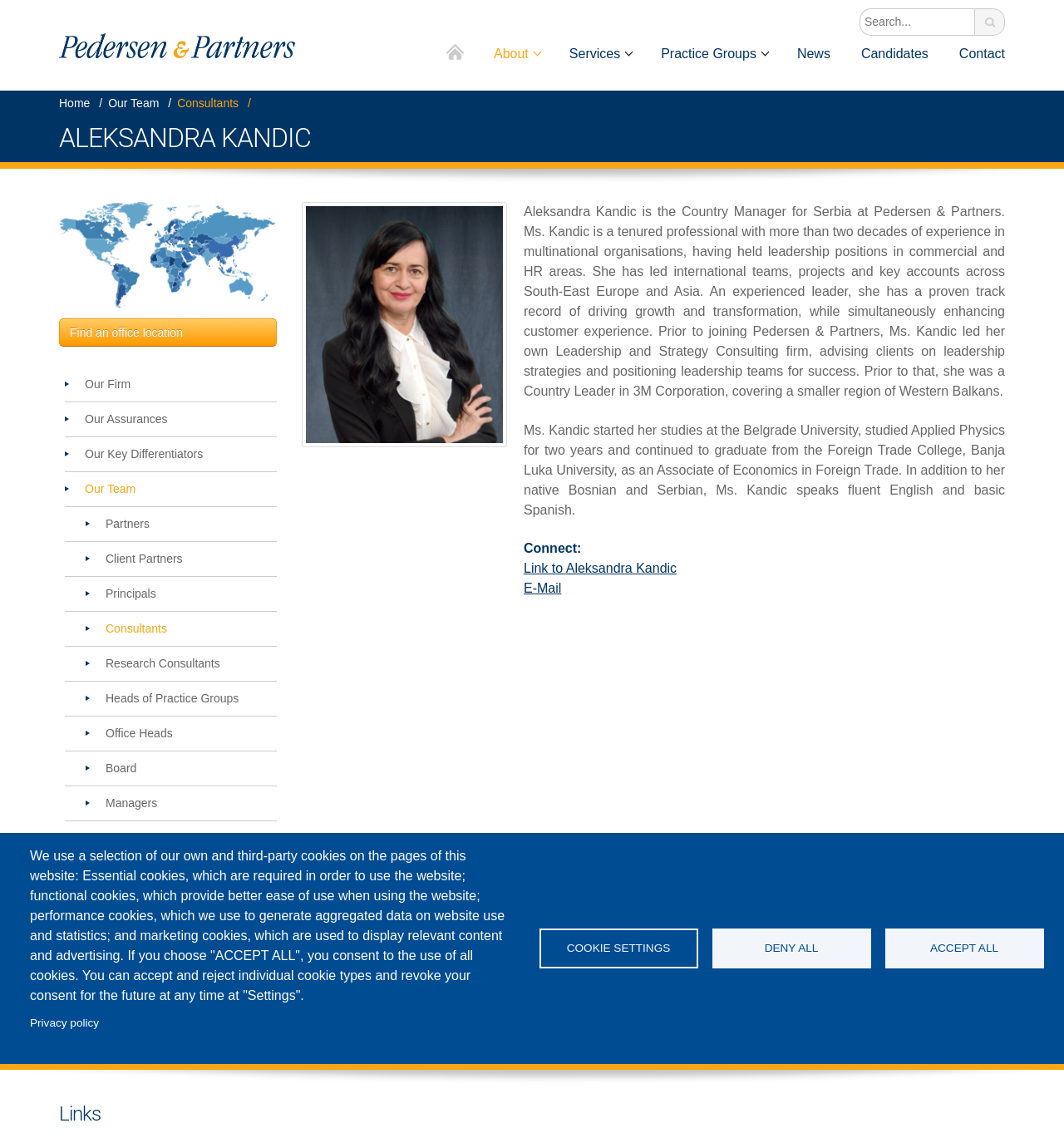Find and indicate the bounding box coordinates of the region you should select to follow the given instruction: "Find an office location".

[0.055, 0.281, 0.26, 0.306]